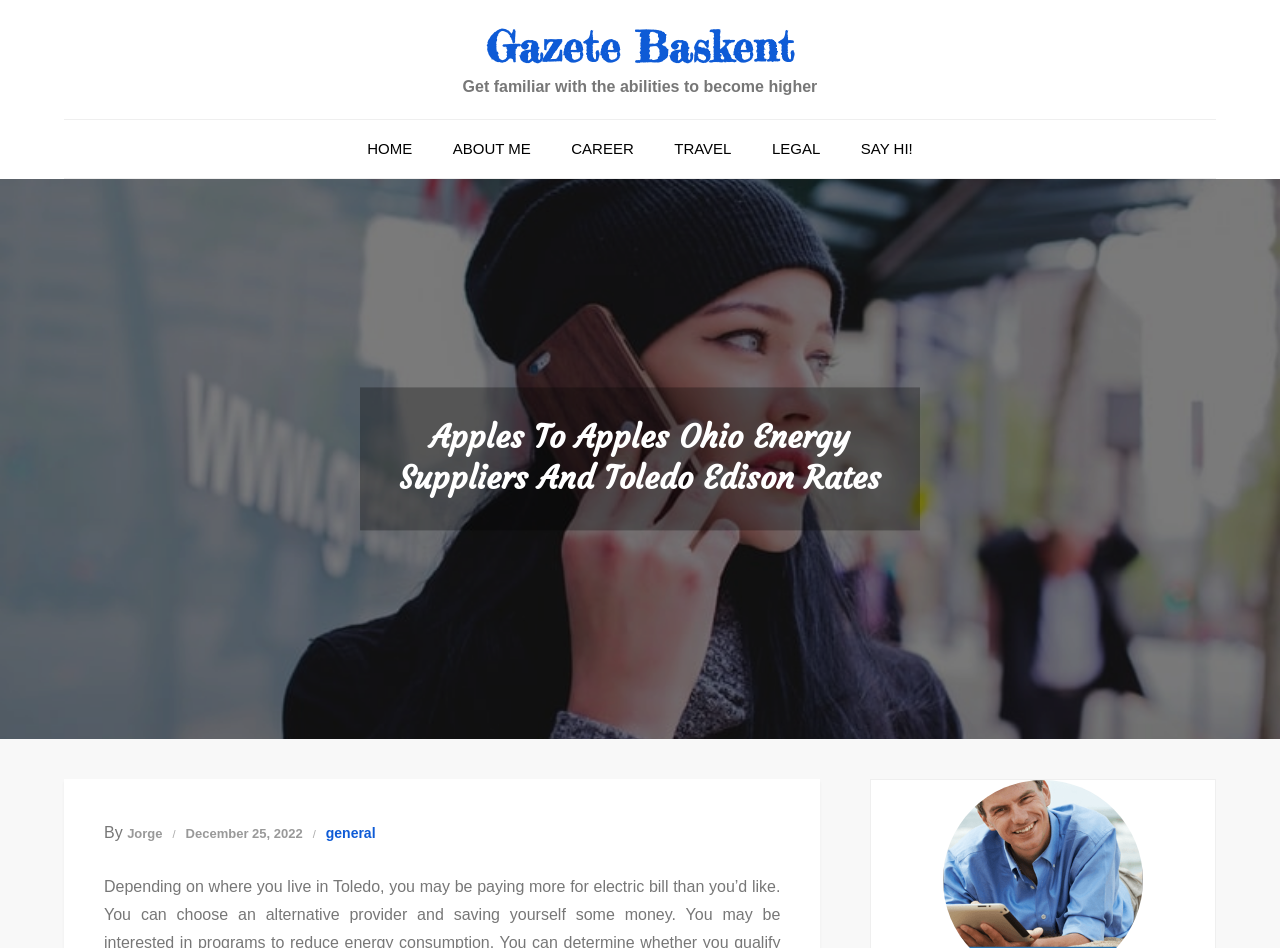Could you find the bounding box coordinates of the clickable area to complete this instruction: "read about the author"?

[0.34, 0.126, 0.429, 0.187]